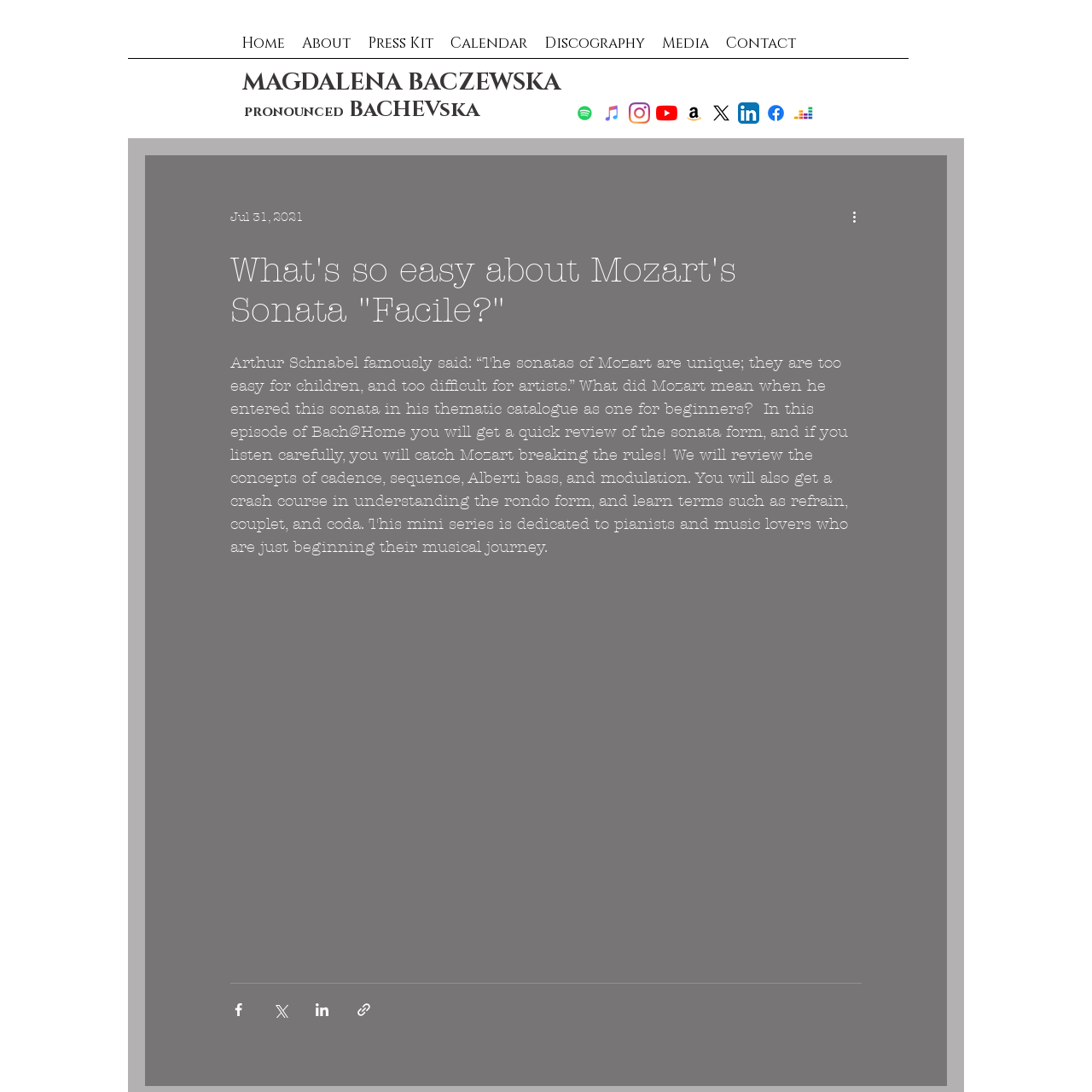Please locate the bounding box coordinates of the element's region that needs to be clicked to follow the instruction: "Open the About page". The bounding box coordinates should be provided as four float numbers between 0 and 1, i.e., [left, top, right, bottom].

[0.268, 0.027, 0.329, 0.063]